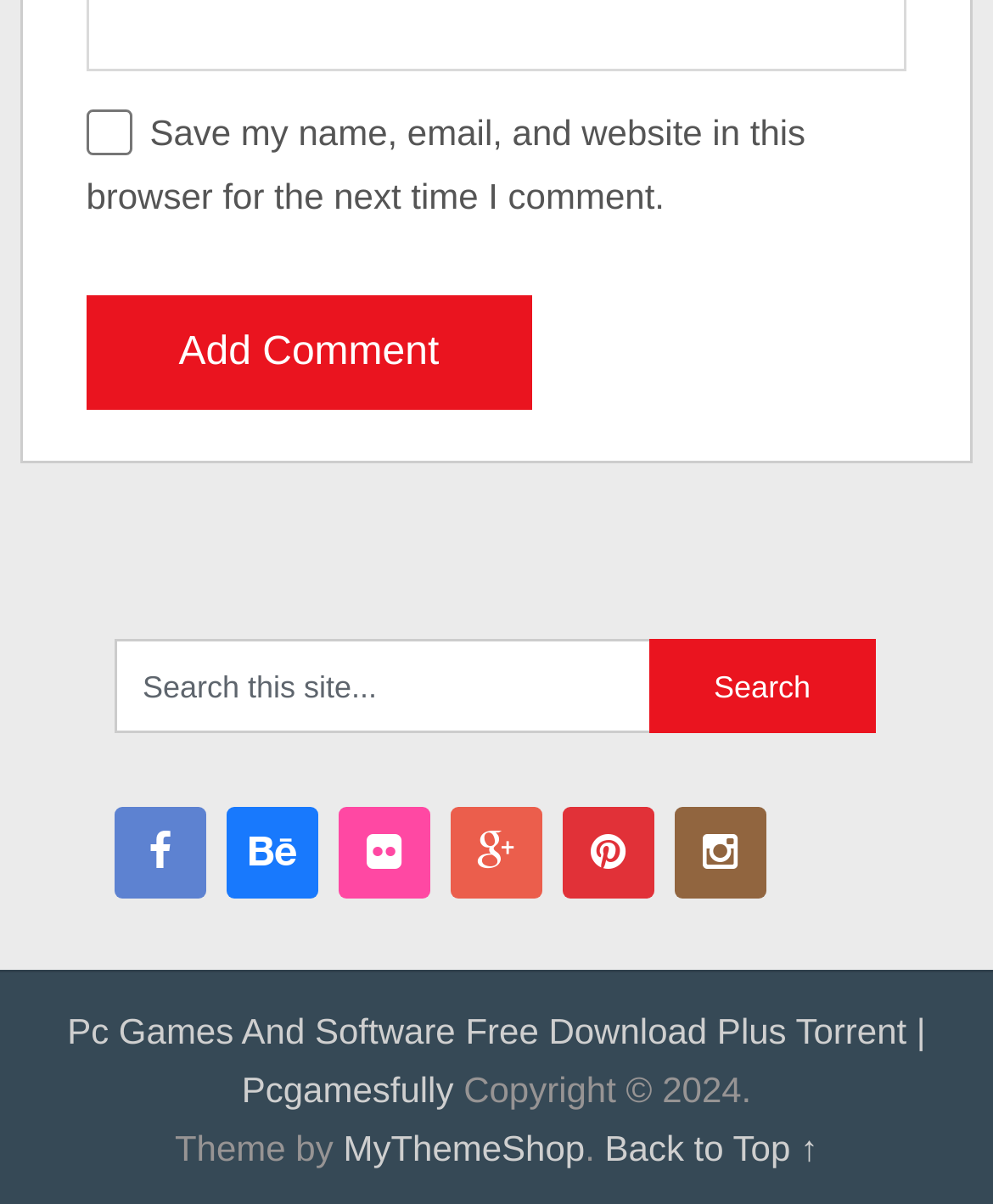What is the purpose of the checkbox?
Please answer using one word or phrase, based on the screenshot.

Save comment info